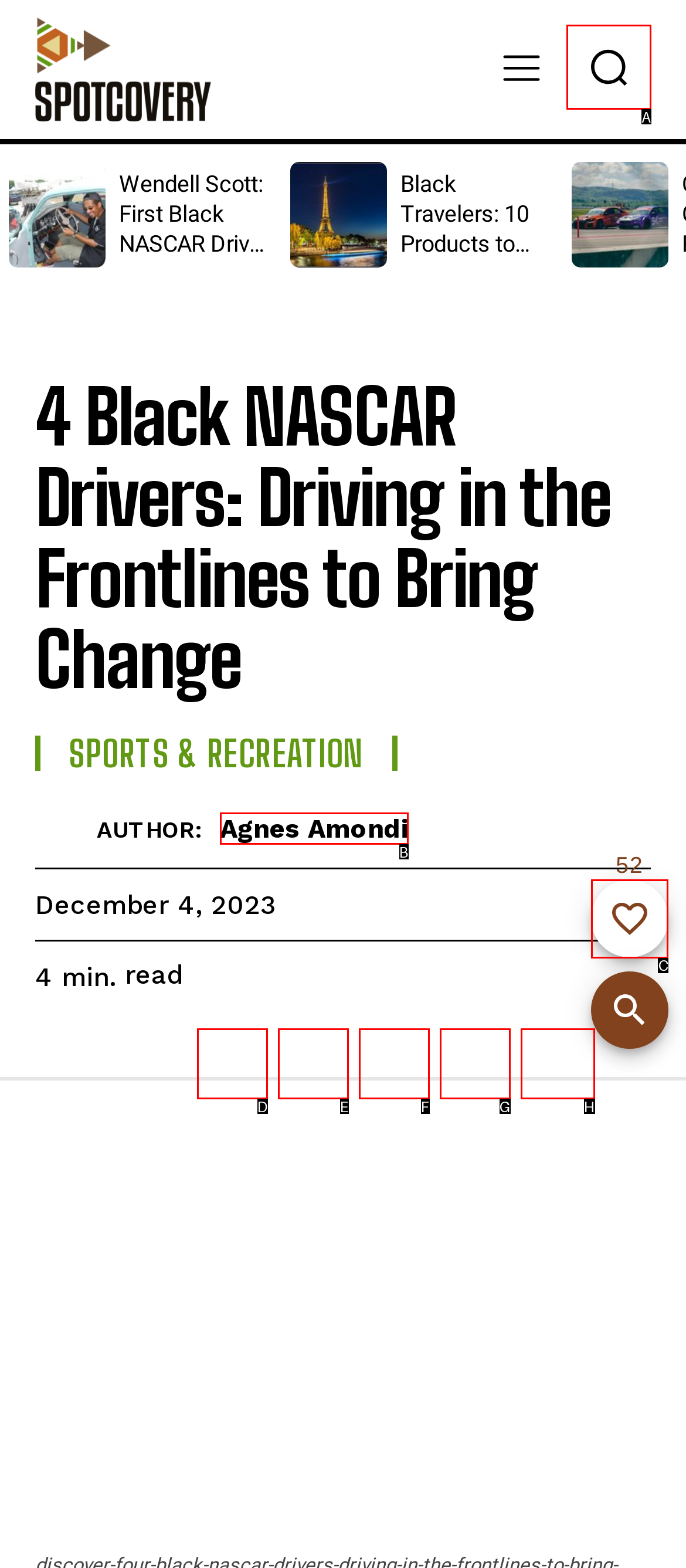Identify the letter of the UI element you should interact with to perform the task: Add to favorites
Reply with the appropriate letter of the option.

C